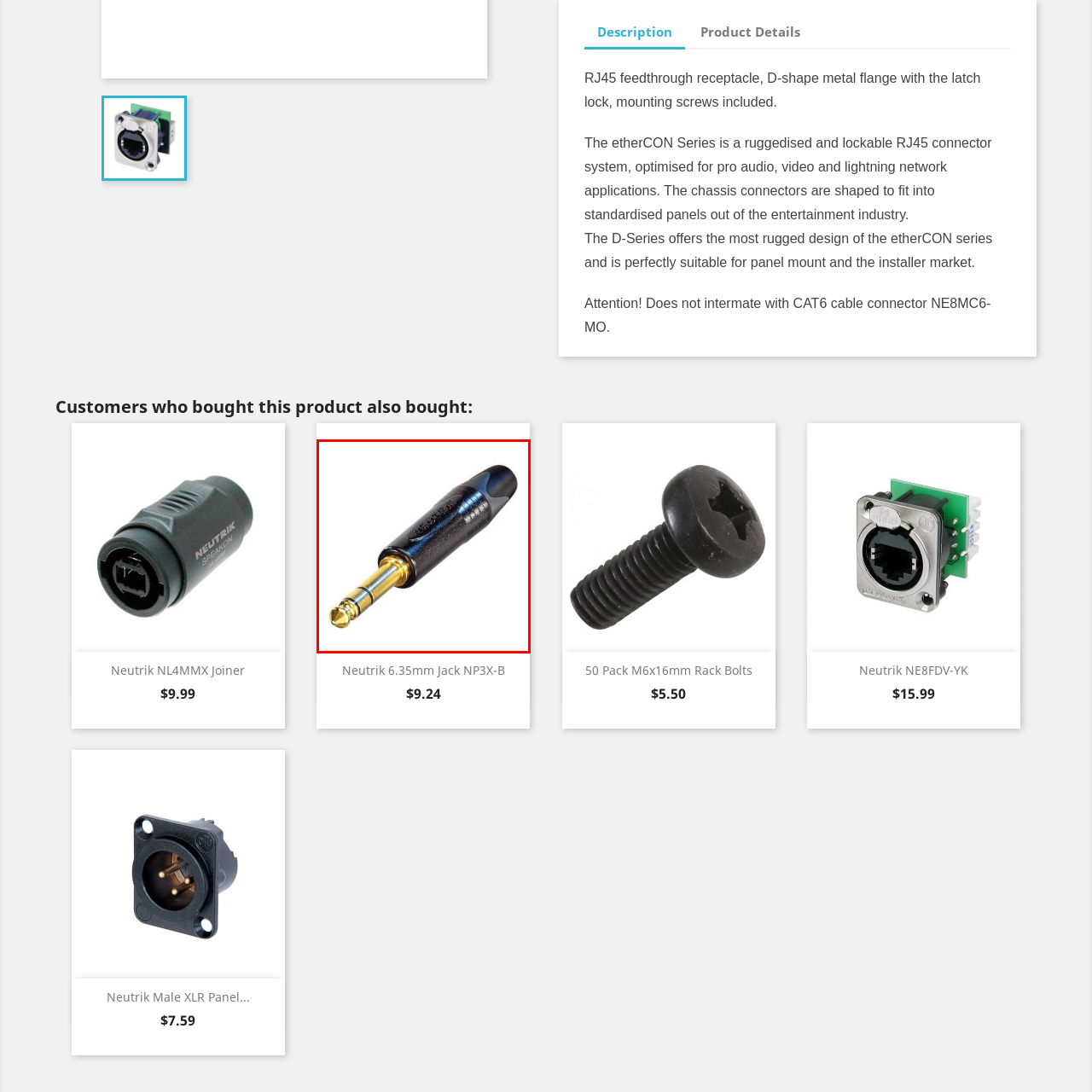Describe in detail the contents of the image highlighted within the red box.

The image features a Neutrik 6.35mm Jack NP3X-B, a professional audio connector known for its reliable performance and robust design. The connector features a durable black housing with a gold-plated tip, optimized for high-quality sound transmission. With its secure locking mechanism, it is ideal for various applications in the pro audio, video, and lighting industries, ensuring seamless connectivity in demanding environments. This model is particularly suitable for panel mounting, making it a preferred choice for audio installers. Priced at $9.24, the Neutrik 6.35mm Jack offers both durability and performance for audio enthusiasts and professionals alike.